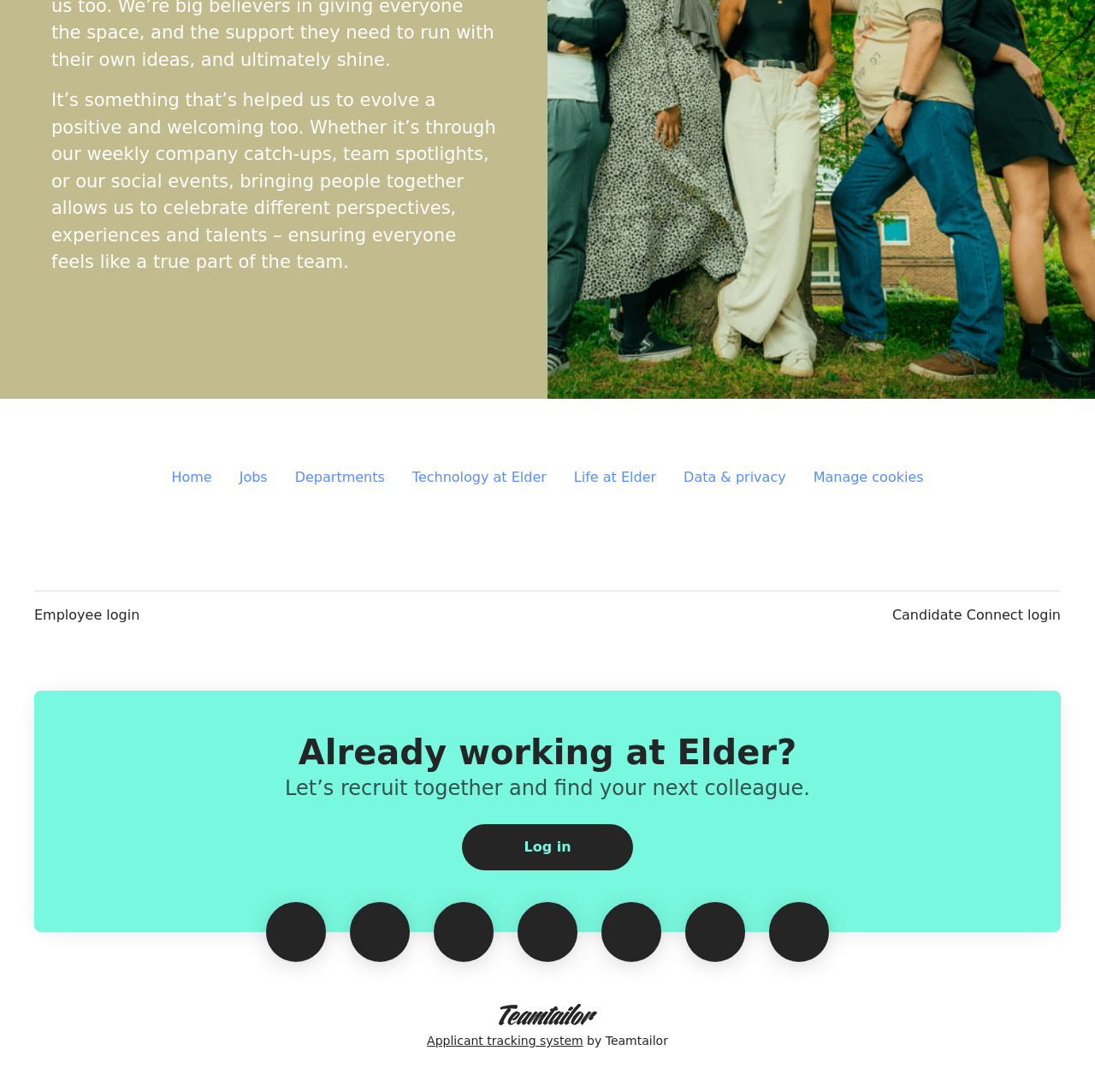What is the text above the 'Log in' button?
Please provide a single word or phrase based on the screenshot.

Let’s recruit together and find your next colleague.